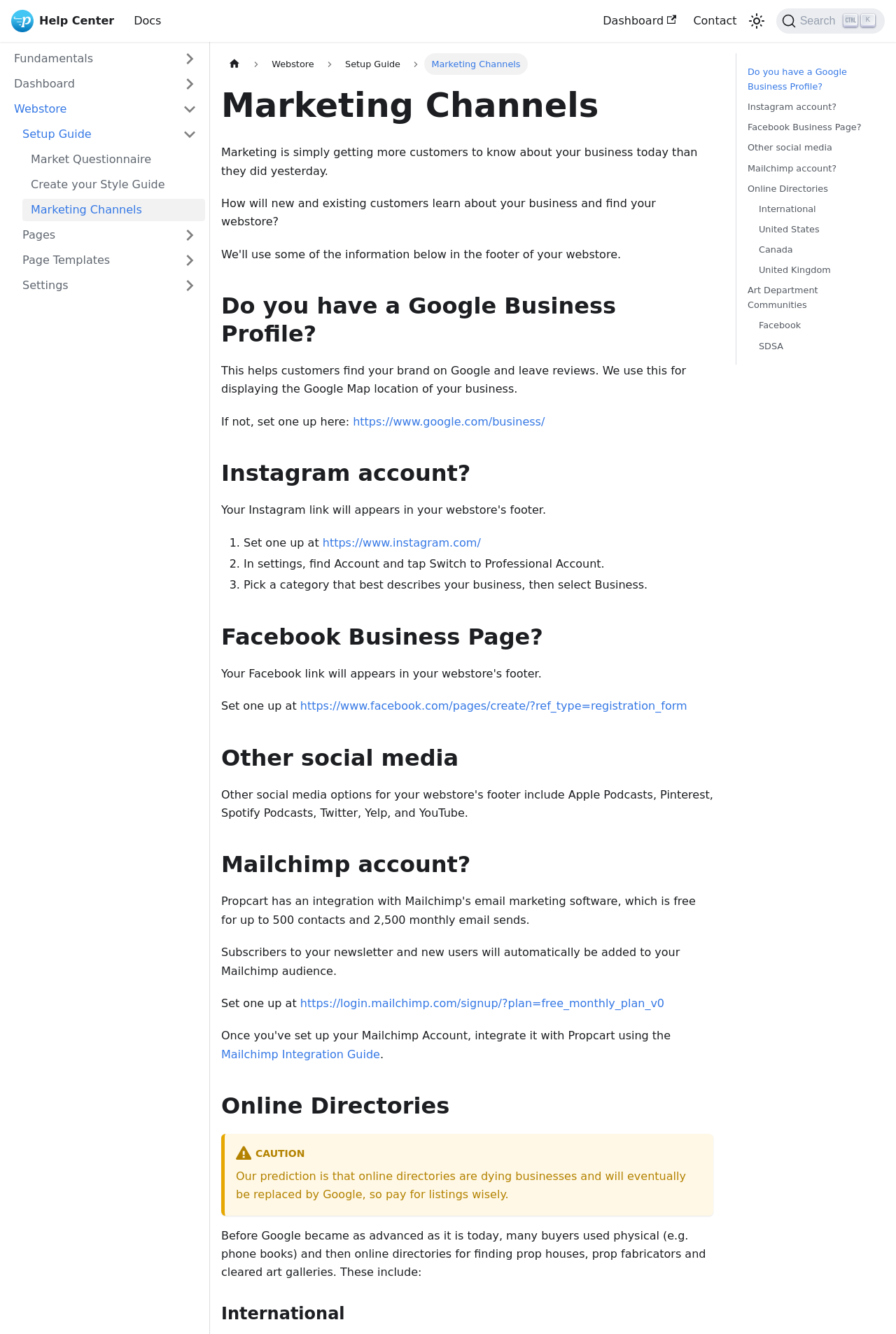Determine the bounding box coordinates of the section I need to click to execute the following instruction: "Set up a Google Business Profile". Provide the coordinates as four float numbers between 0 and 1, i.e., [left, top, right, bottom].

[0.394, 0.311, 0.608, 0.321]